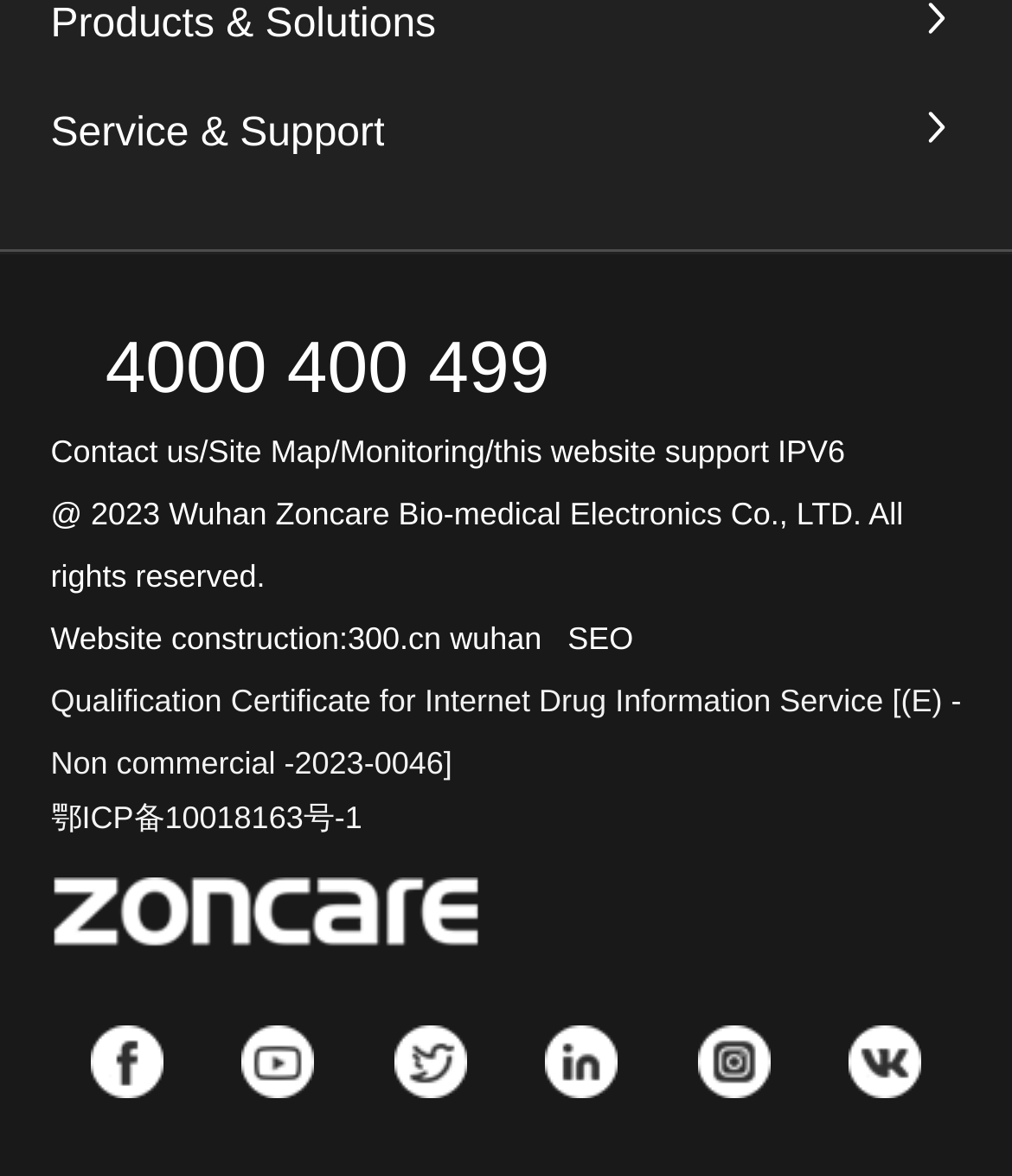Locate the bounding box coordinates of the area where you should click to accomplish the instruction: "Check Qualification Certificate".

[0.05, 0.581, 0.95, 0.665]